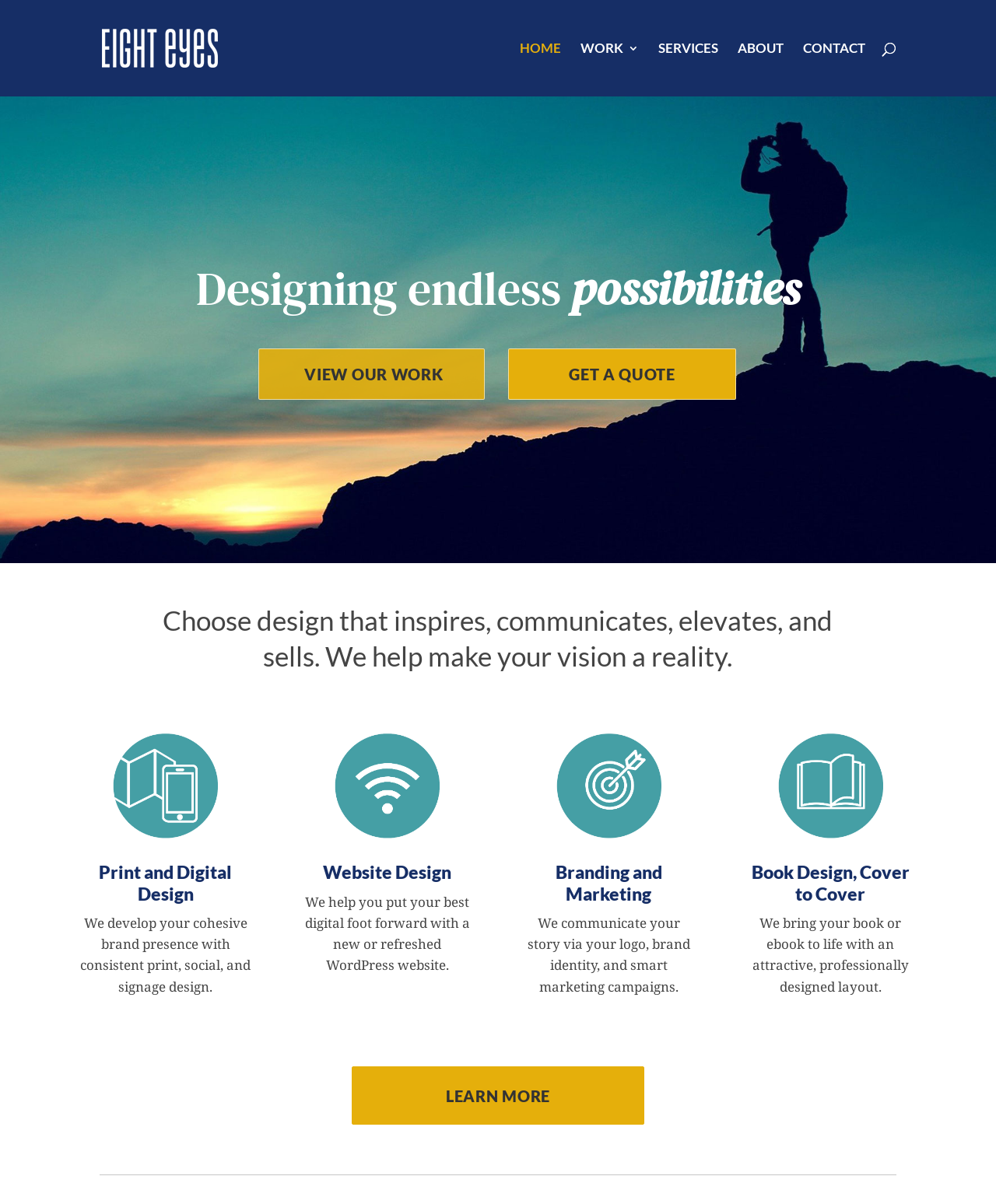Determine the main text heading of the webpage and provide its content.

Eight Eyes has been a critical partner in taking a guy-in-a-truck company, with zero digital presence, to a top-tier HVAC company in the region. Raghu and Govinda’s skills and creativity to develop and execute a strong brand and marketing plan is outstanding and I truly enjoy working with them.